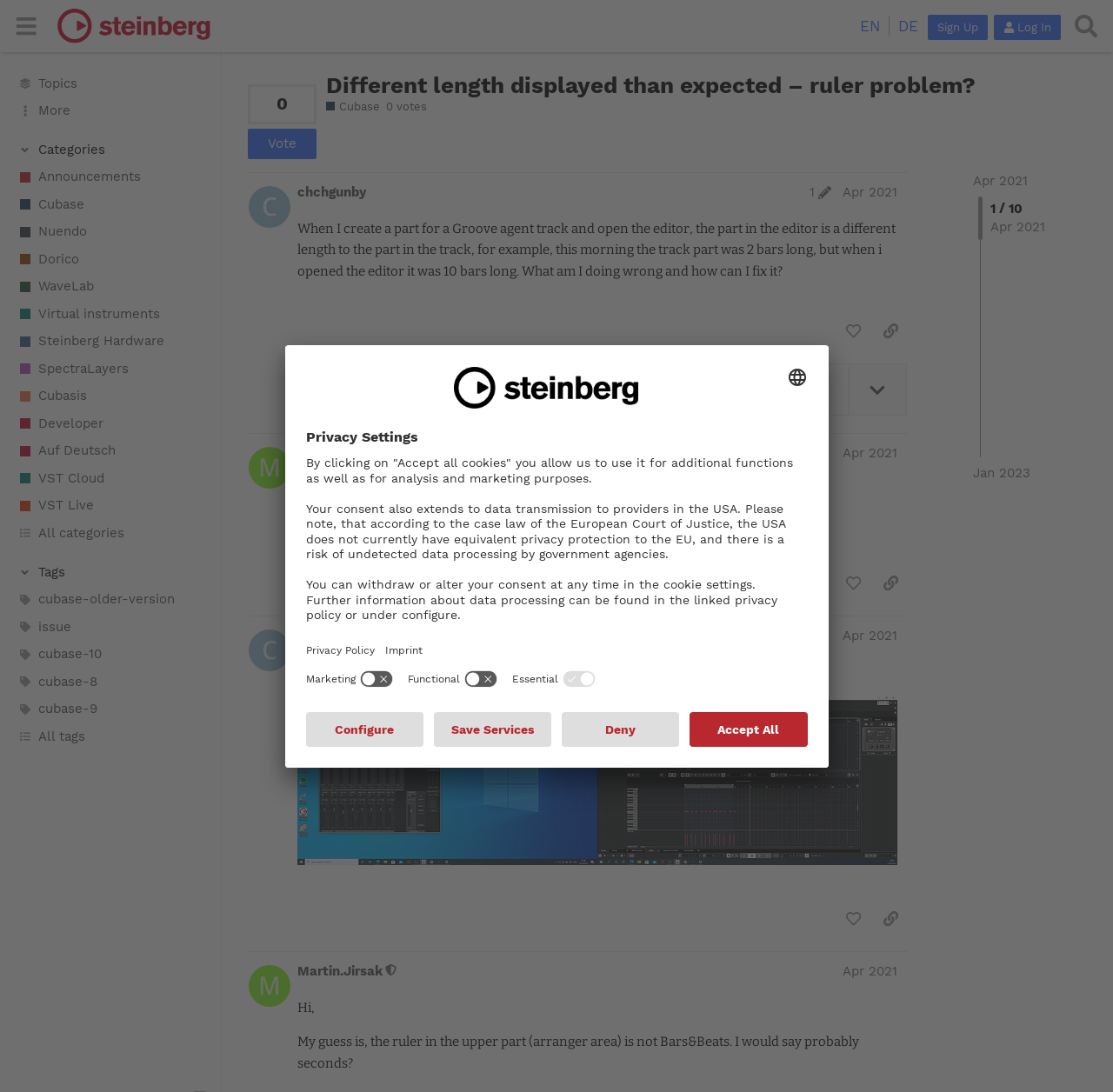Please locate the UI element described by "Deny" and provide its bounding box coordinates.

[0.505, 0.652, 0.61, 0.684]